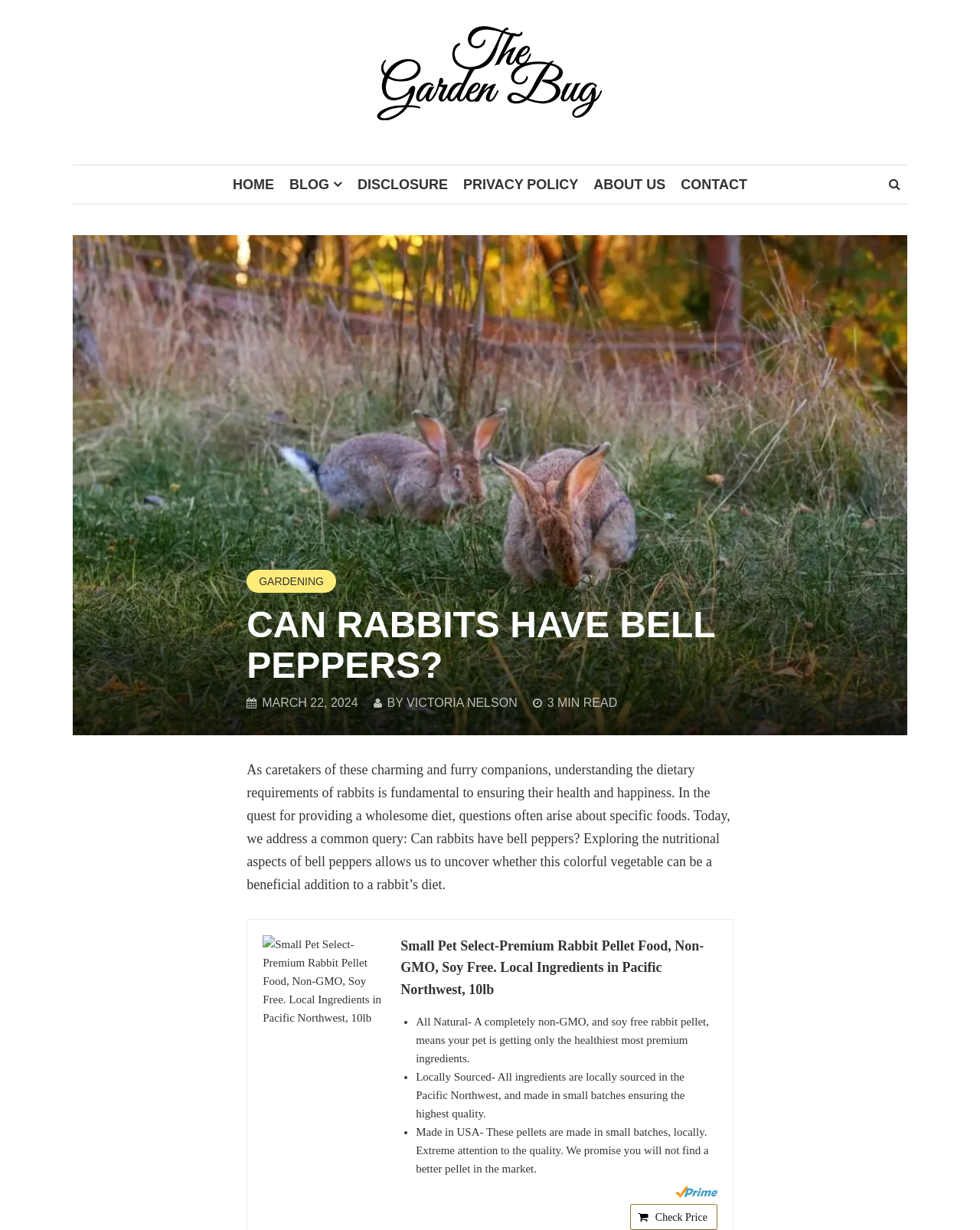What is the name of the author of the article?
Please give a detailed and elaborate explanation in response to the question.

The author's name can be found in the article's metadata, specifically in the text 'BY VICTORIA NELSON'.